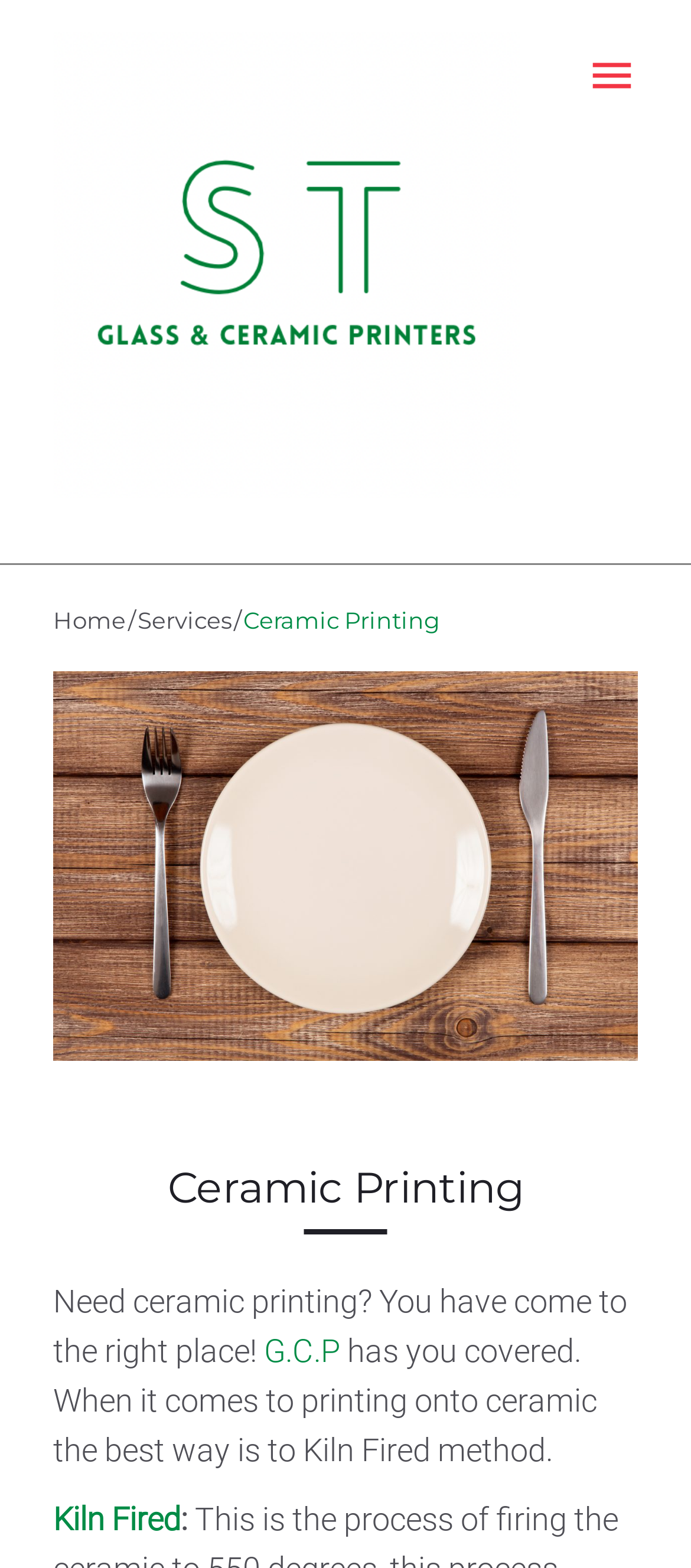Provide a short answer to the following question with just one word or phrase: What is the name of the business?

Glass and Ceramic Printers Australia